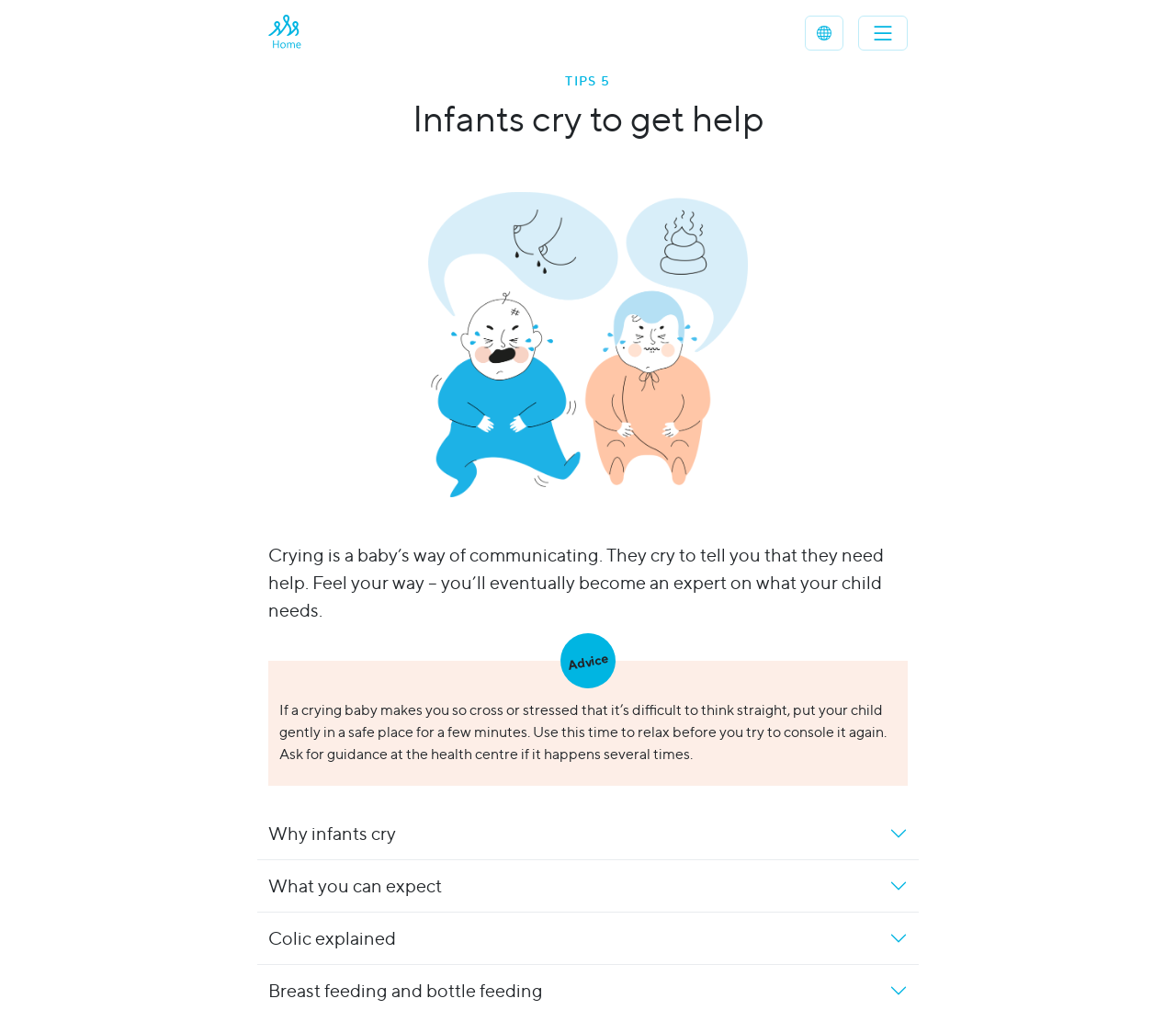How many images are on this webpage? Look at the image and give a one-word or short phrase answer.

4